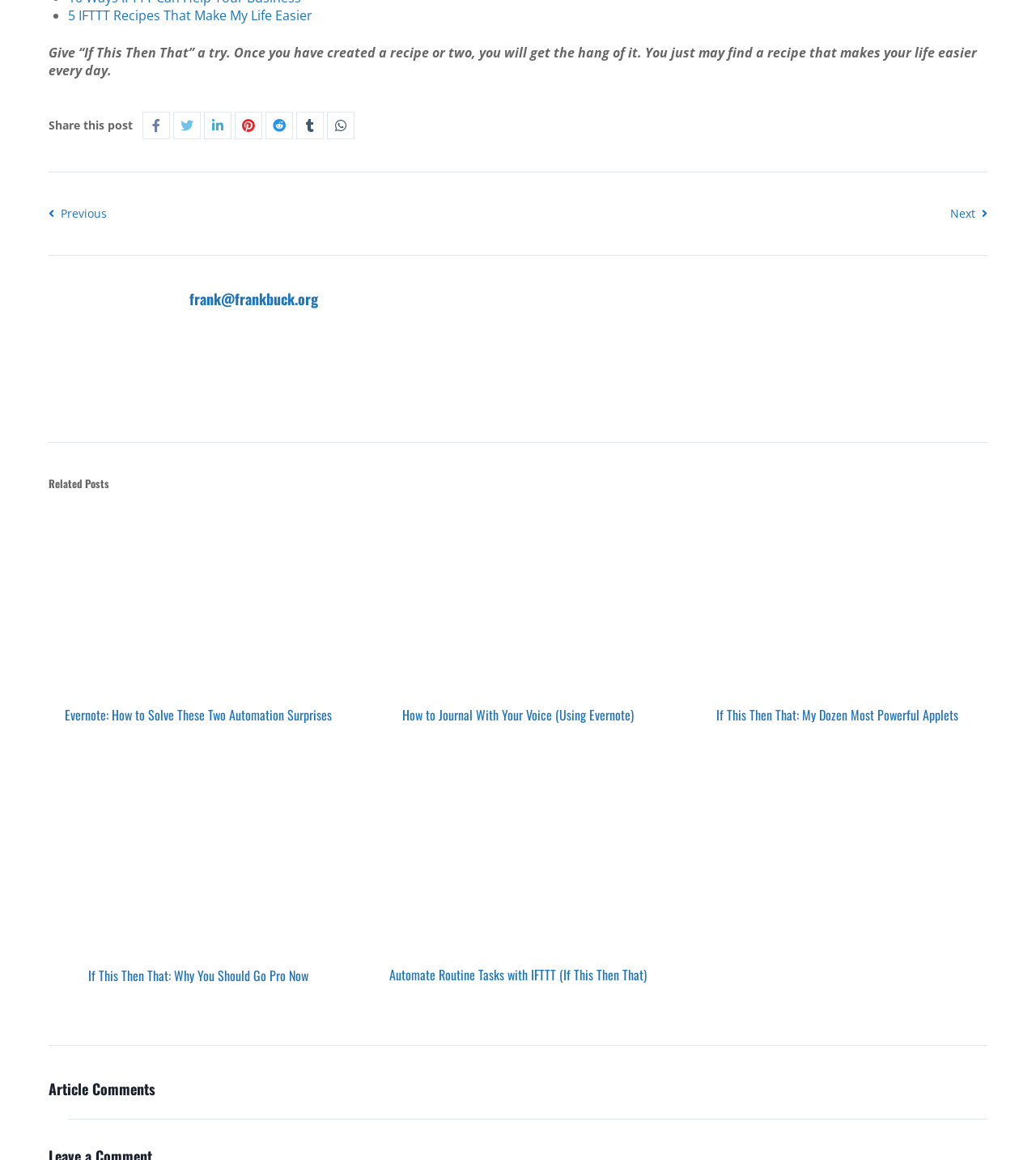Identify the bounding box coordinates necessary to click and complete the given instruction: "Share this post".

[0.047, 0.101, 0.128, 0.114]